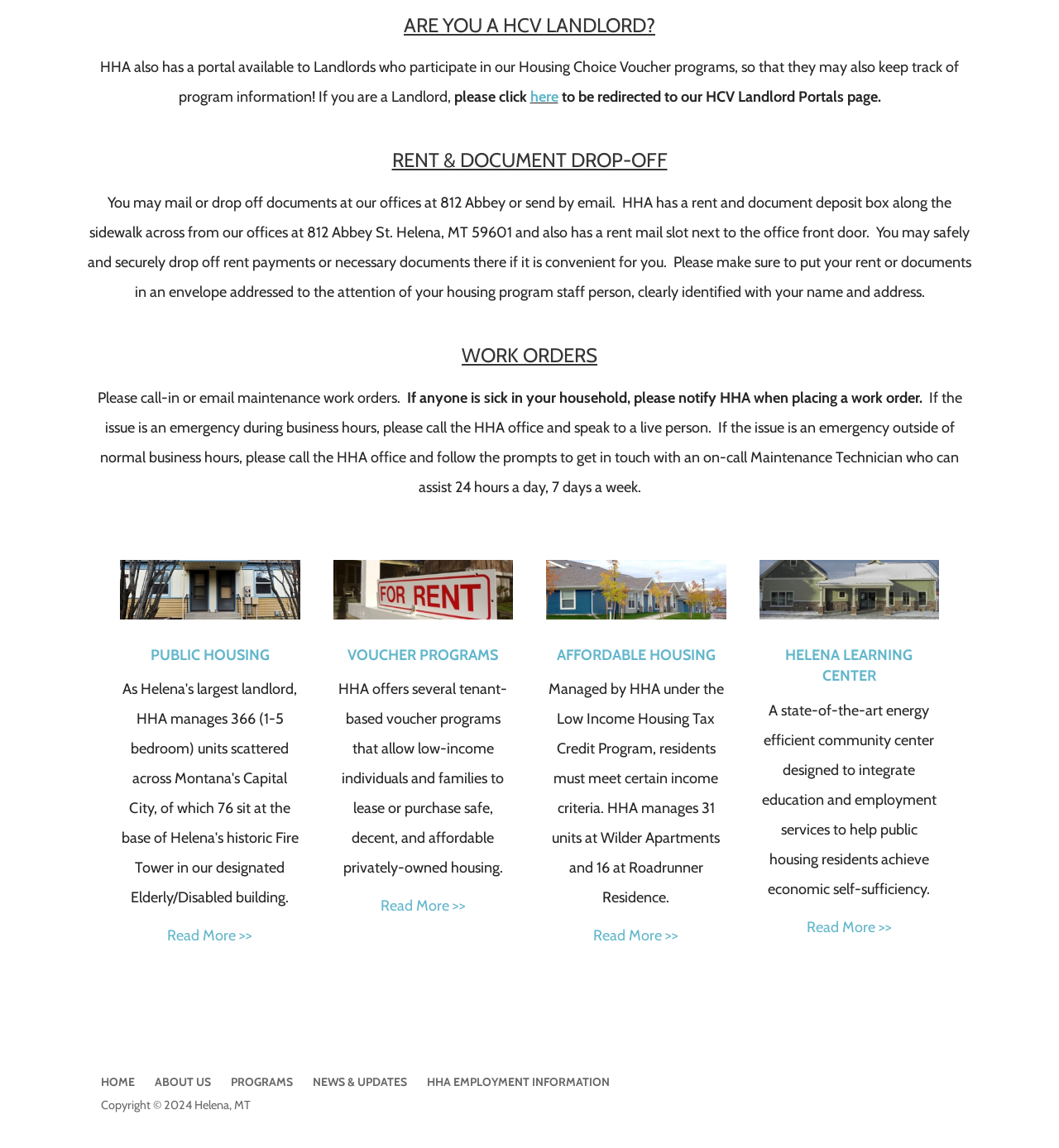Please locate the clickable area by providing the bounding box coordinates to follow this instruction: "Read the blog".

None